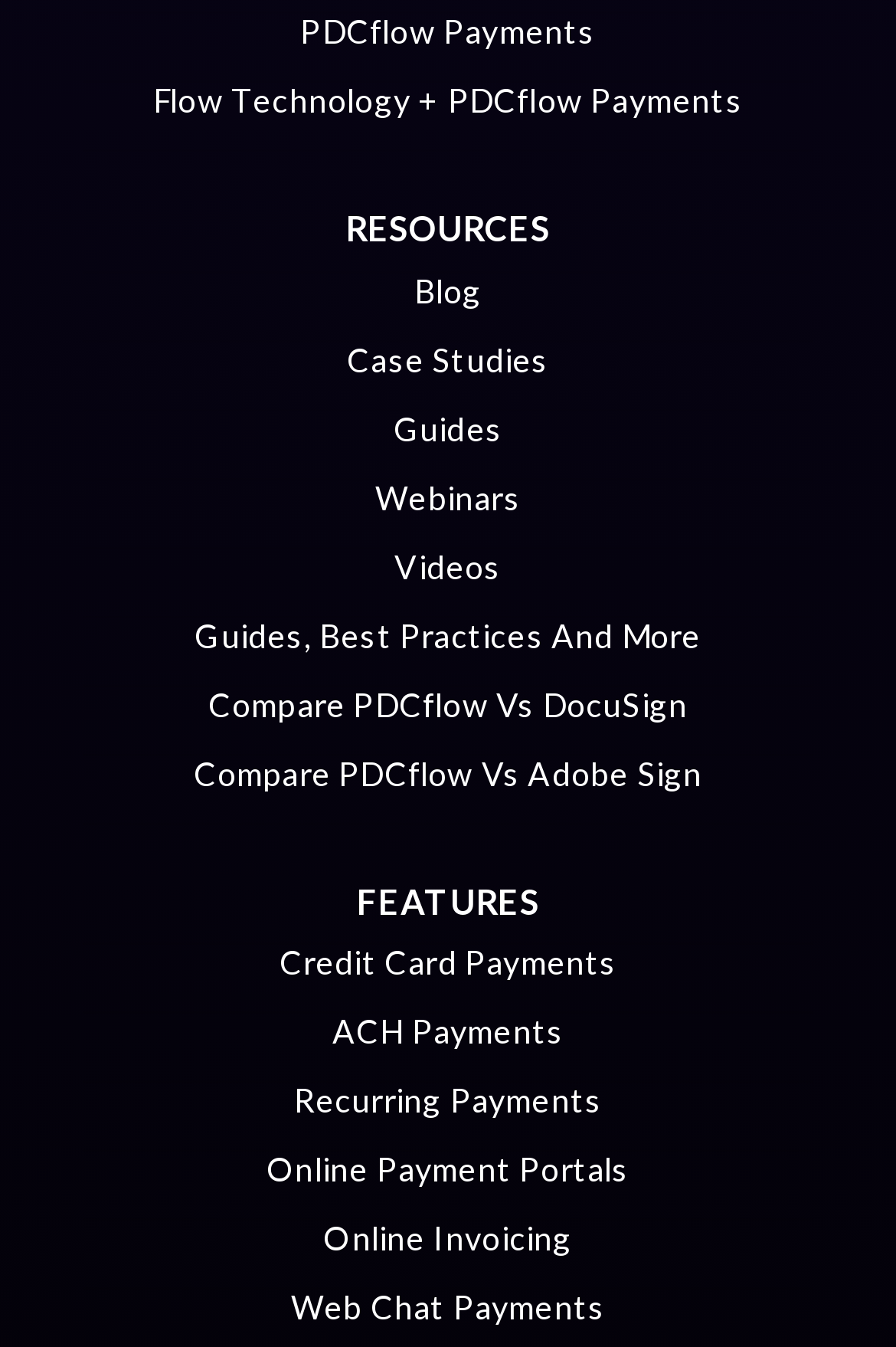What is the last feature listed?
Provide a detailed and extensive answer to the question.

I looked at the list of features under the 'FEATURES' heading and found that the last one listed is 'Web Chat Payments'.